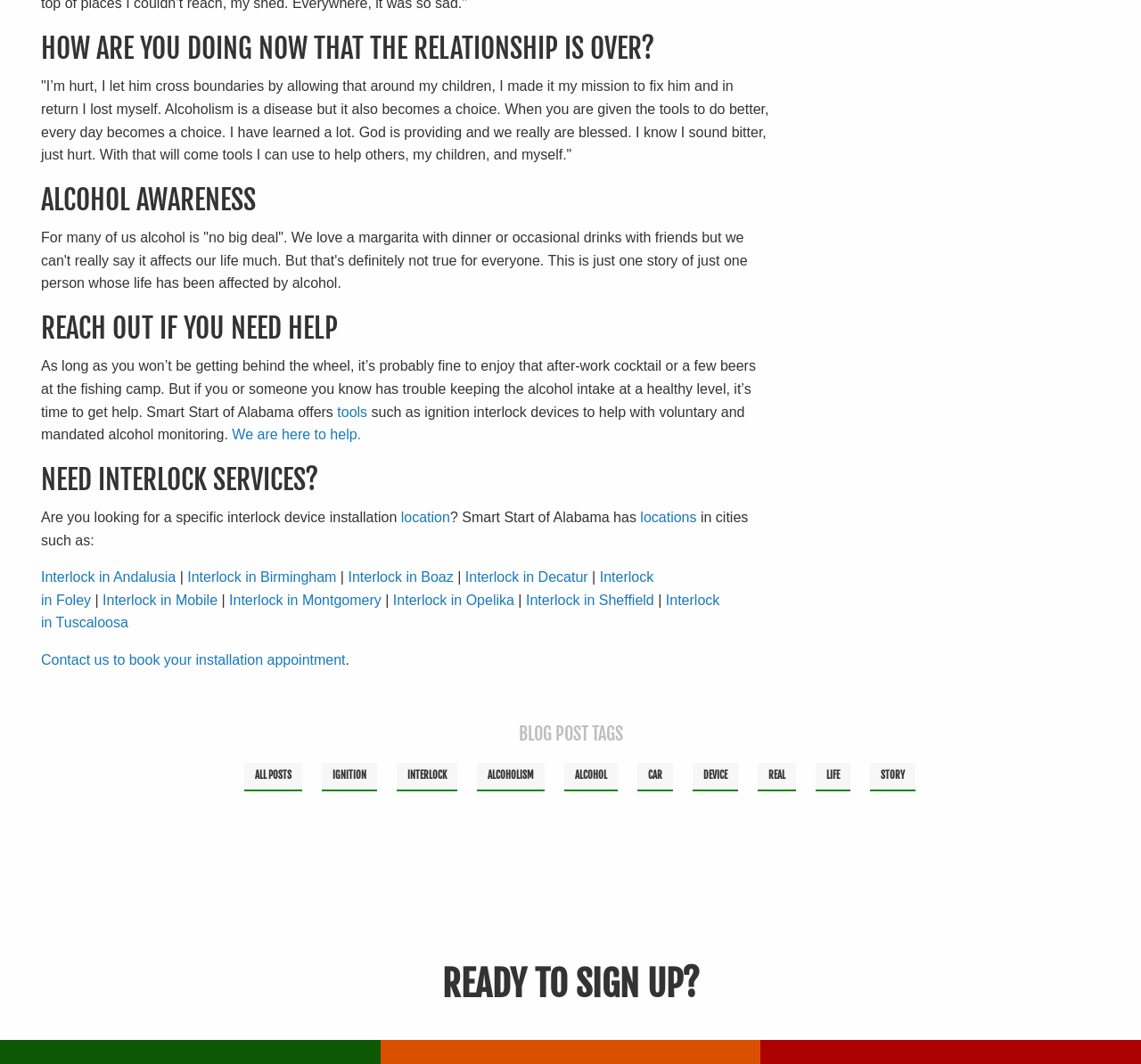Can you find the bounding box coordinates for the element to click on to achieve the instruction: "Read 'ALCOHOL AWARENESS'"?

[0.036, 0.17, 0.674, 0.206]